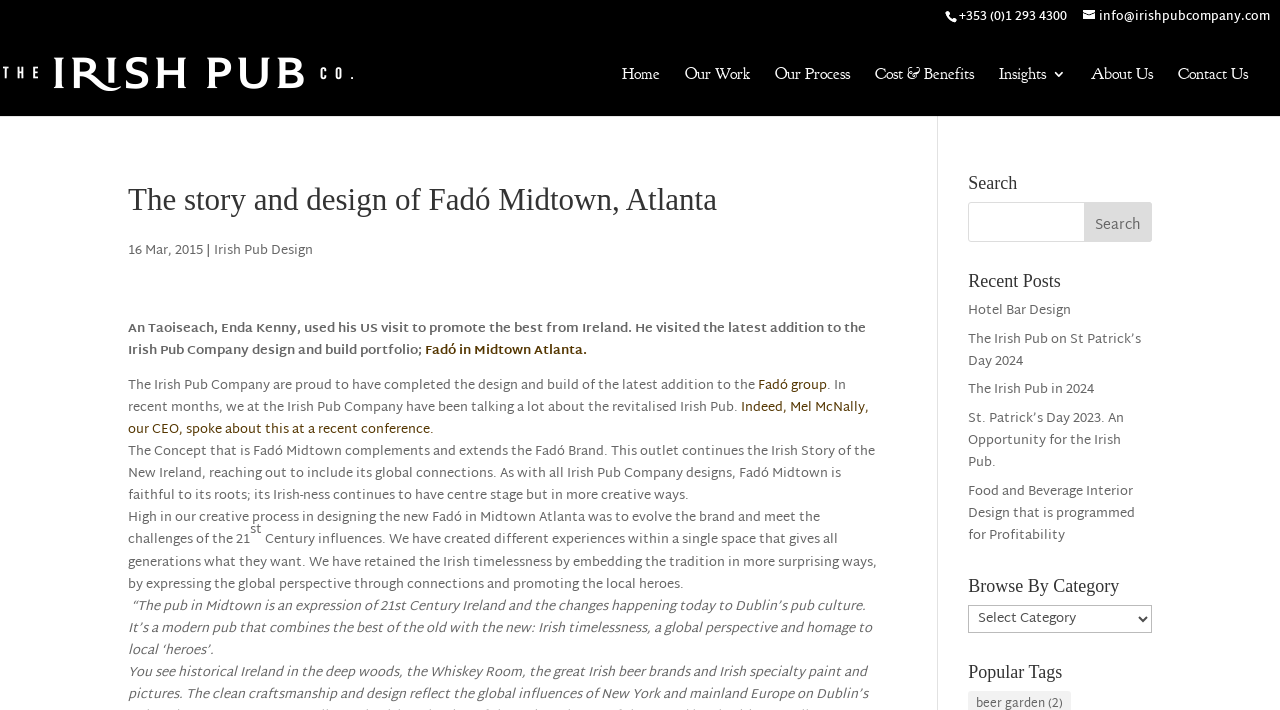What is the purpose of the search bar?
Refer to the image and give a detailed answer to the query.

The search bar is located at the top right of the webpage, and it allows users to search for specific content within the website by typing in keywords or phrases.